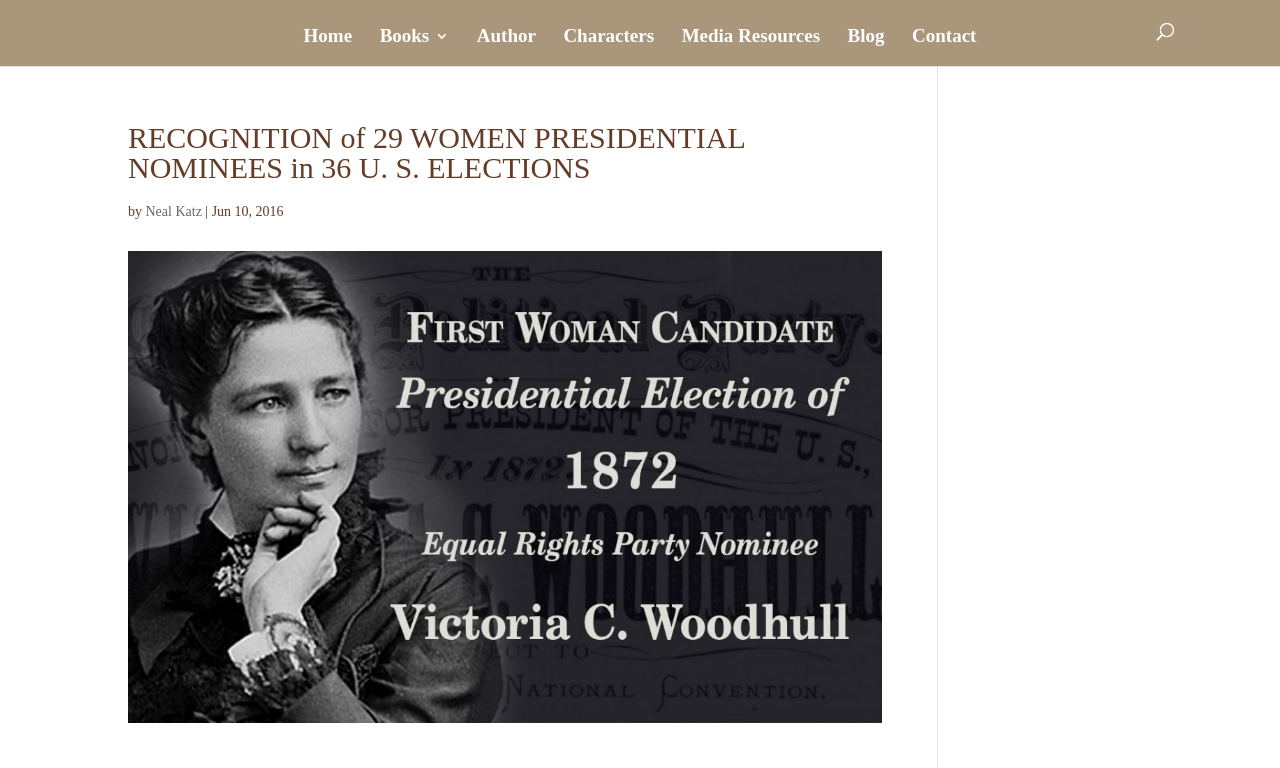What is the name of the author?
Could you answer the question with a detailed and thorough explanation?

I found the answer by looking at the link element with the text 'Neal Katz' which is located below the heading 'RECOGNITION of 29 WOMEN PRESIDENTIAL NOMINEES in 36 U. S. ELECTIONS' and next to the static text 'by'.